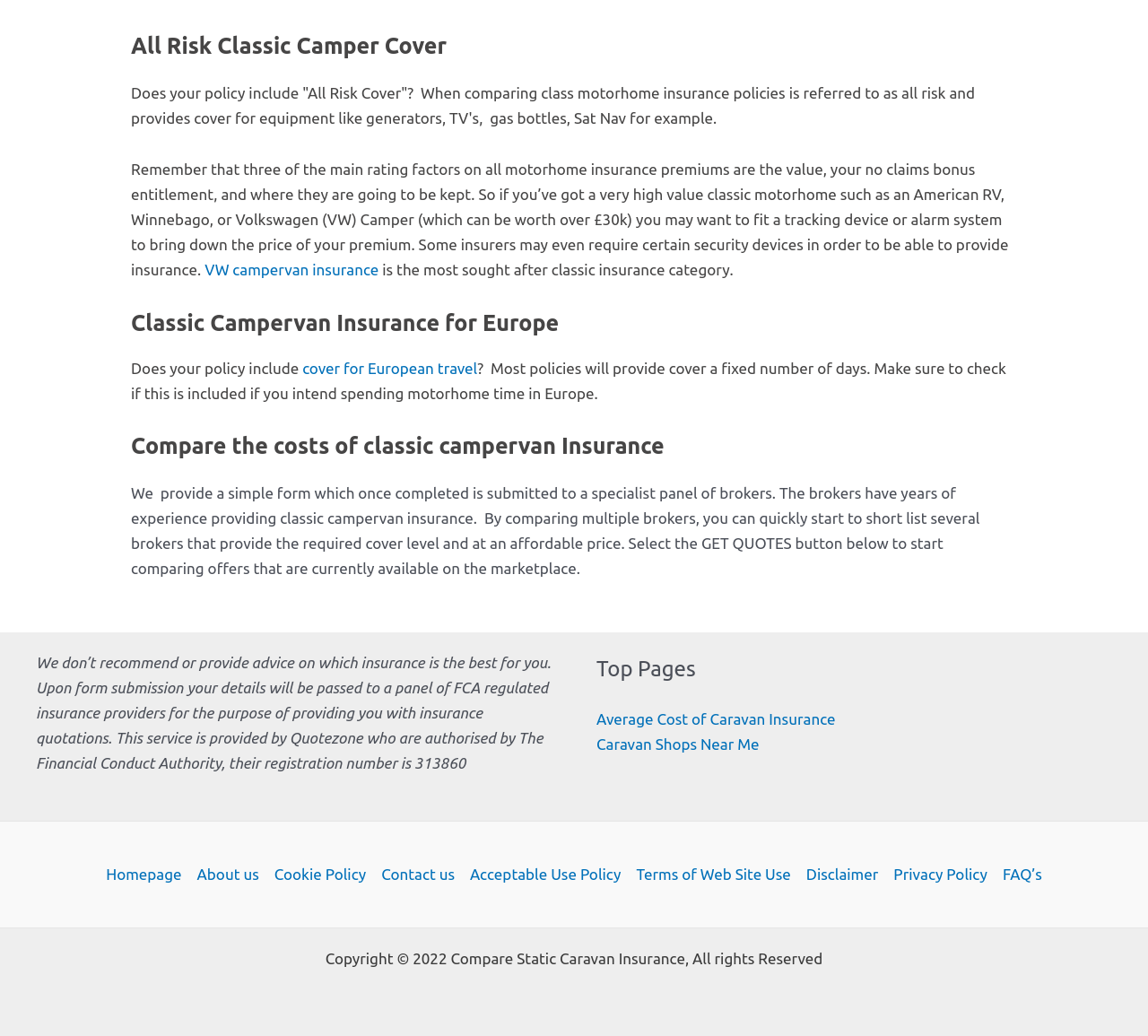What type of insurance is discussed on this webpage?
Please provide a comprehensive answer based on the visual information in the image.

Based on the headings and static text on the webpage, it appears that the webpage is discussing classic campervan insurance, specifically the 'All Risk Classic Camper Cover' and 'Classic Campervan Insurance for Europe'.